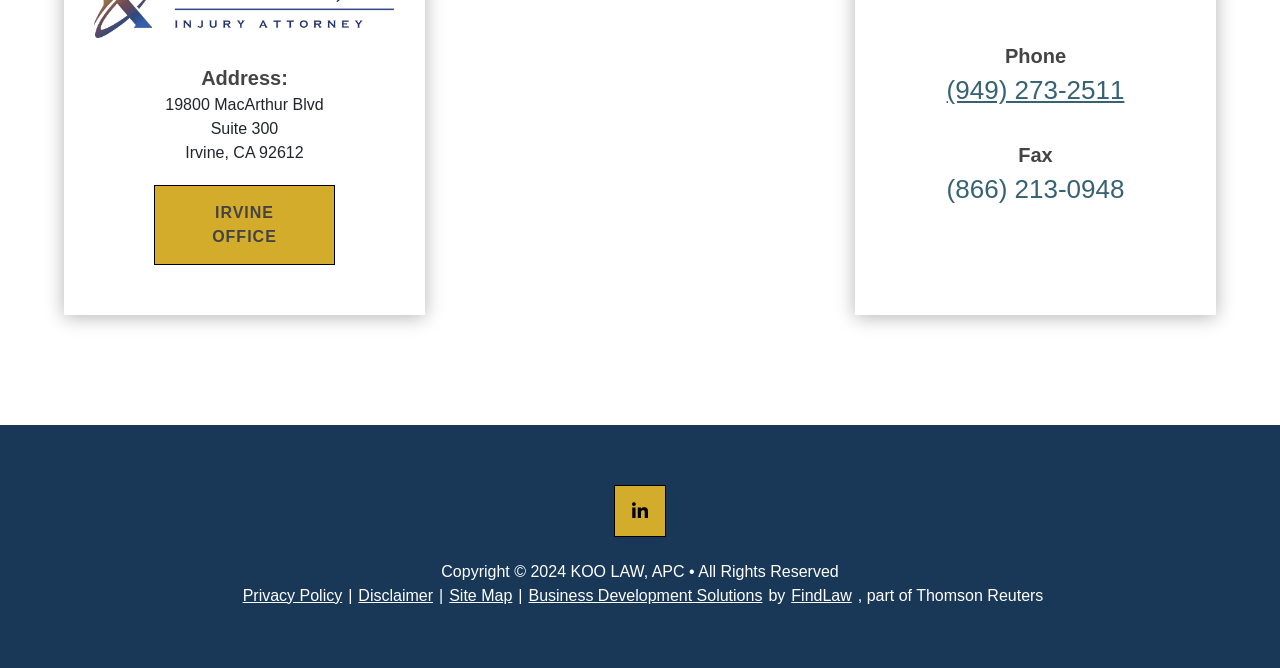Pinpoint the bounding box coordinates of the area that should be clicked to complete the following instruction: "Click IRVINE OFFICE". The coordinates must be given as four float numbers between 0 and 1, i.e., [left, top, right, bottom].

[0.12, 0.277, 0.262, 0.396]